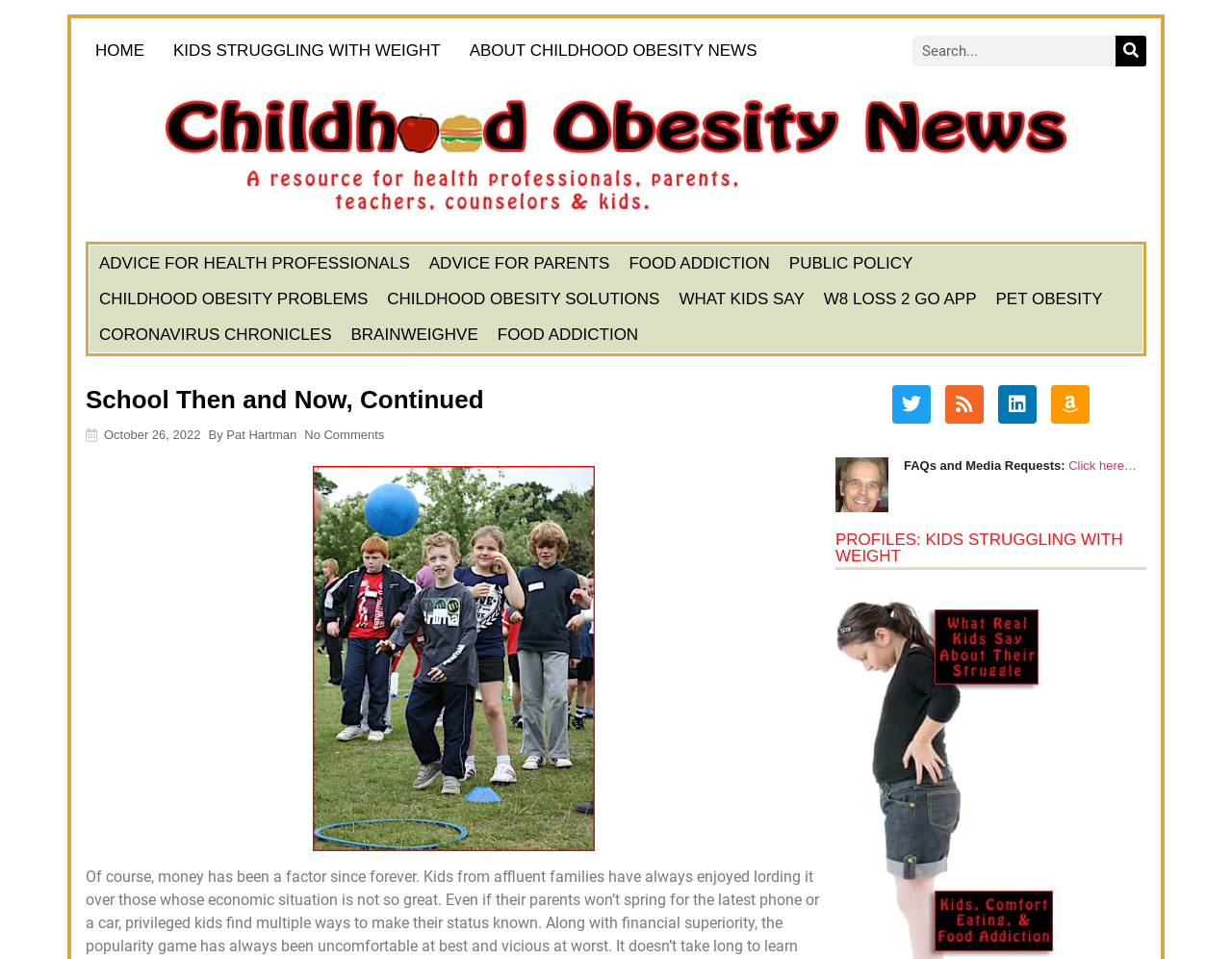Identify the bounding box for the element characterized by the following description: "KIDS STRUGGLING WITH WEIGHT".

[0.133, 0.034, 0.365, 0.071]